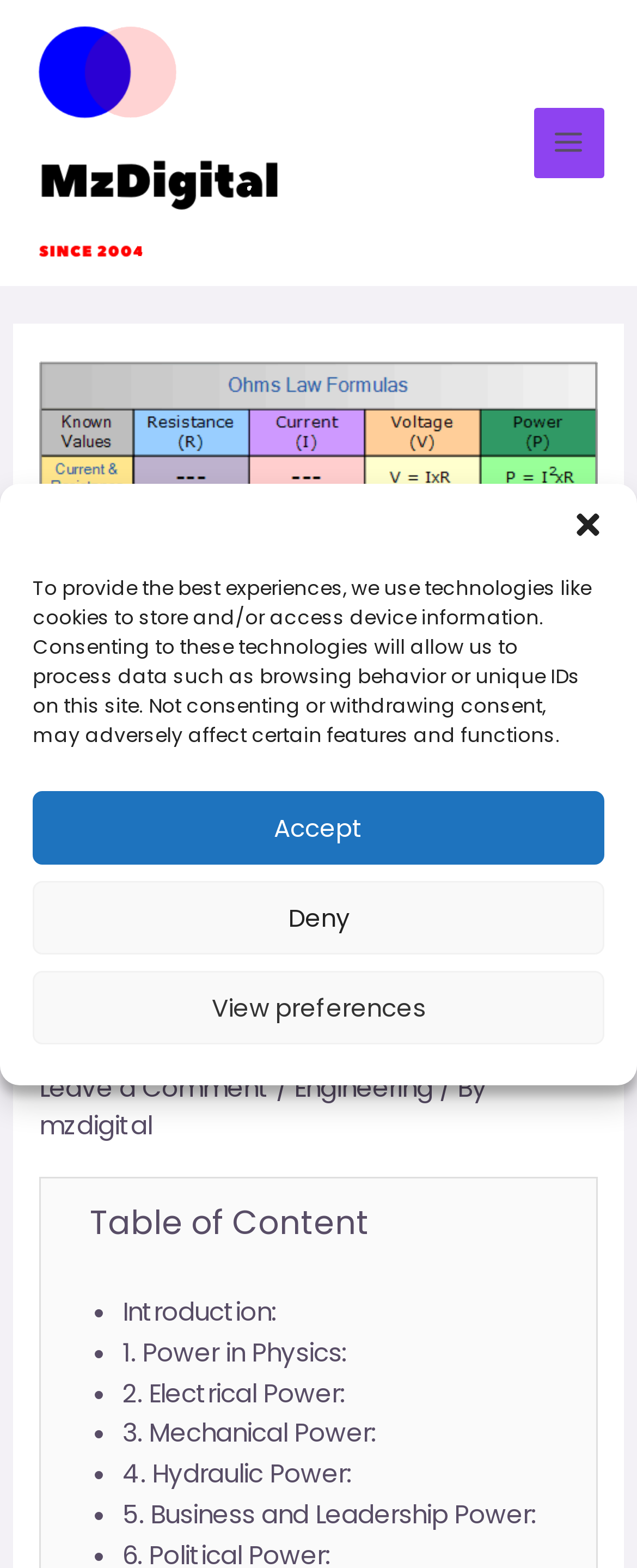Based on the element description: "Main Menu", identify the UI element and provide its bounding box coordinates. Use four float numbers between 0 and 1, [left, top, right, bottom].

[0.838, 0.069, 0.949, 0.114]